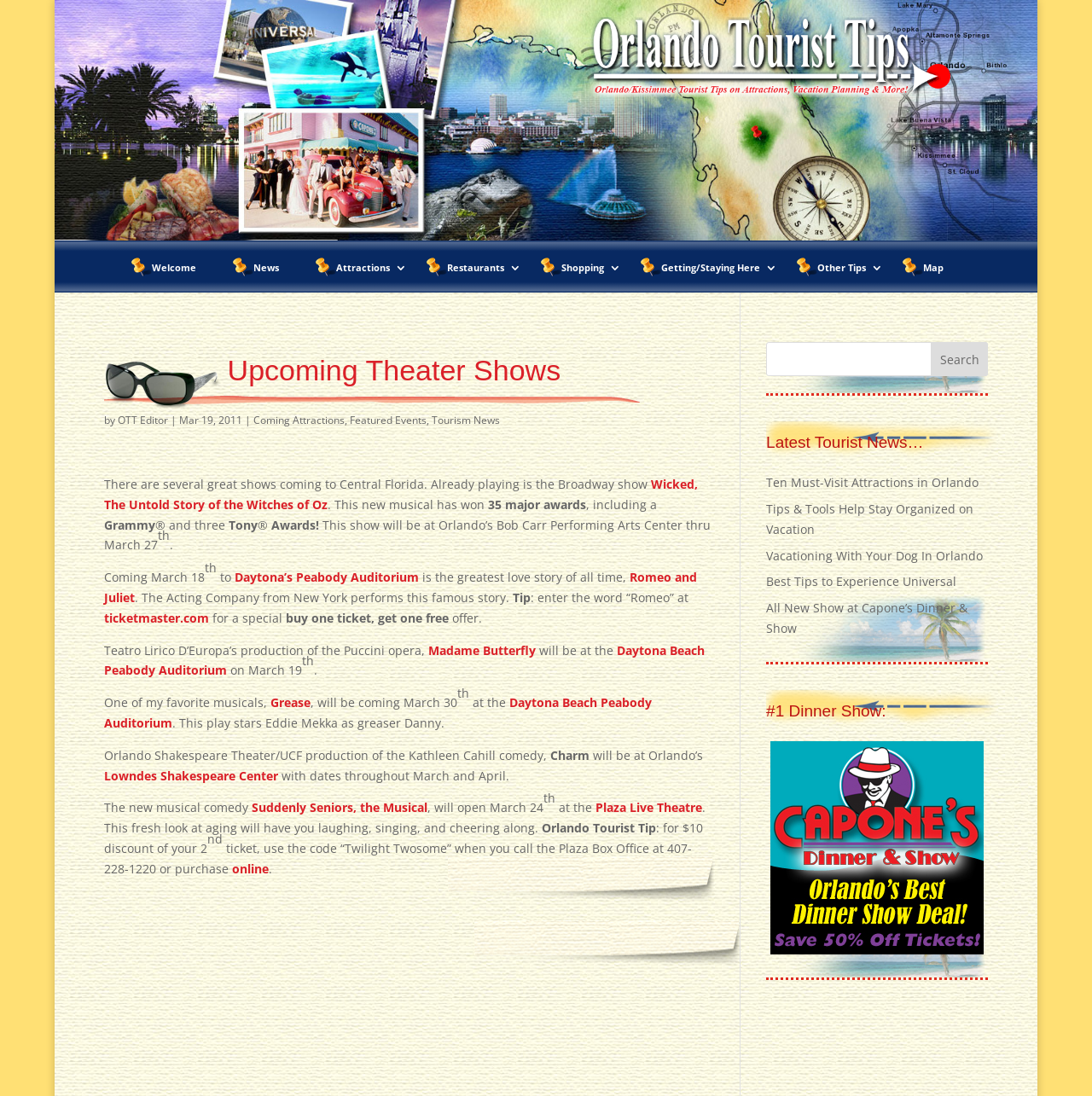Please identify the bounding box coordinates of the element's region that should be clicked to execute the following instruction: "Get a $10 discount on Suddenly Seniors, the Musical tickets". The bounding box coordinates must be four float numbers between 0 and 1, i.e., [left, top, right, bottom].

[0.212, 0.785, 0.246, 0.8]